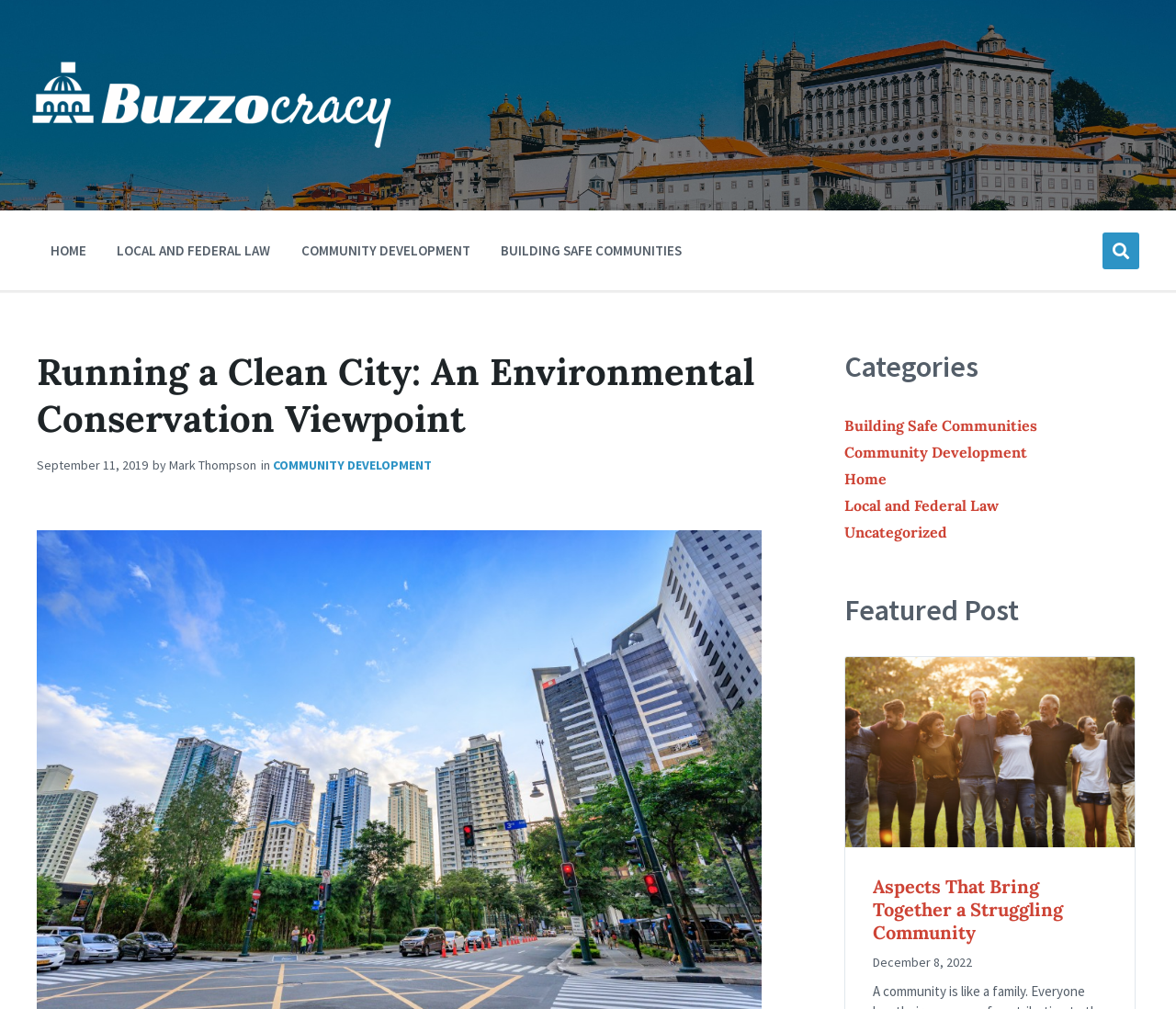Identify the bounding box coordinates for the UI element described as: "Local and Federal Law".

[0.718, 0.492, 0.849, 0.51]